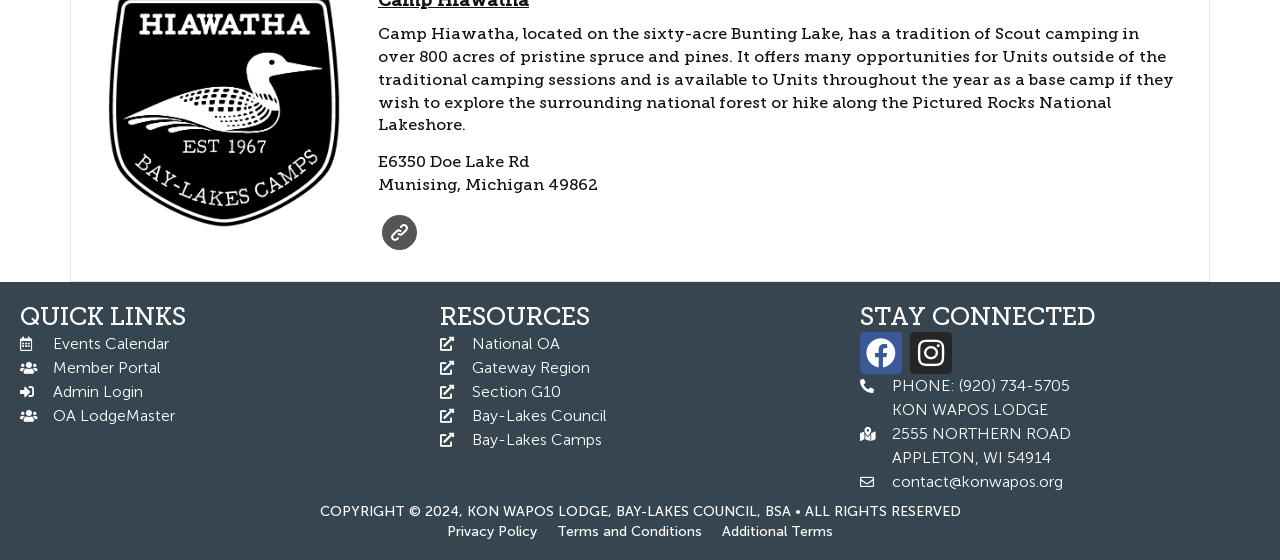What is the name of the camp?
Please answer the question with a single word or phrase, referencing the image.

Camp Hiawatha